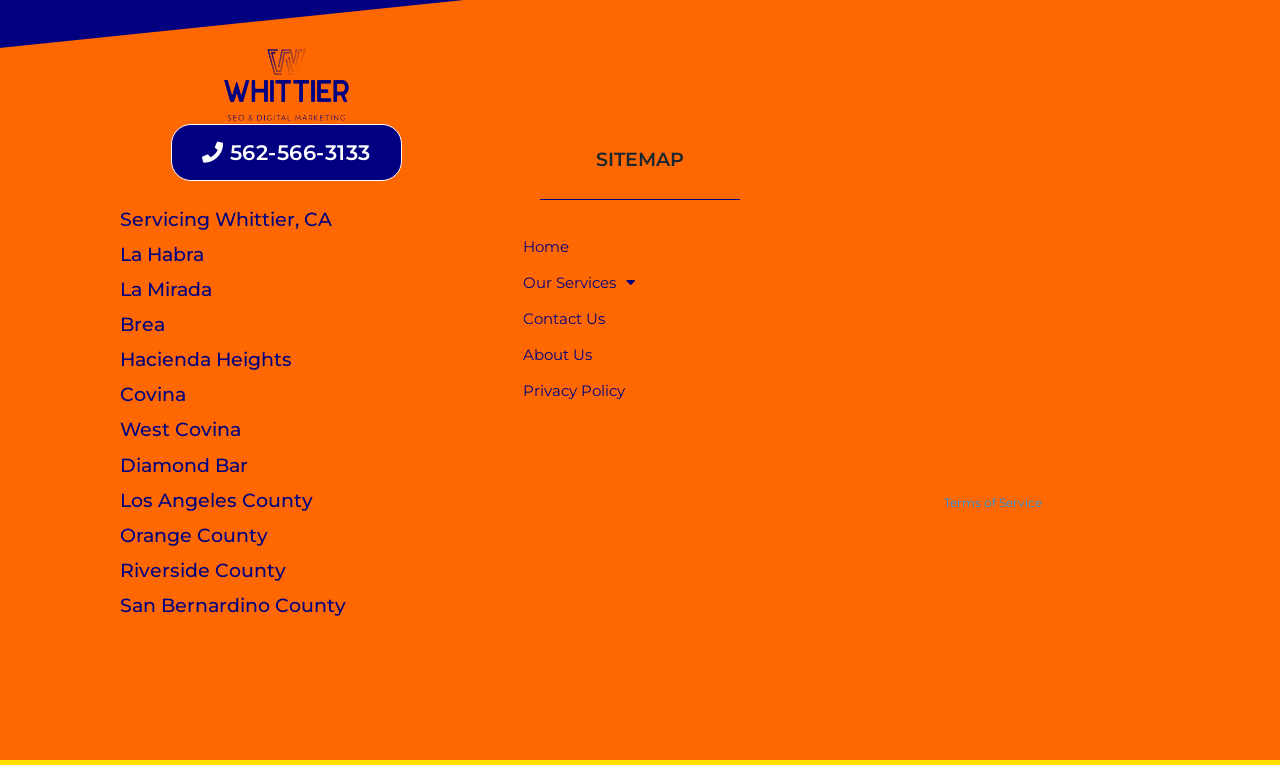Identify and provide the bounding box for the element described by: "Justia Premium Placements".

None